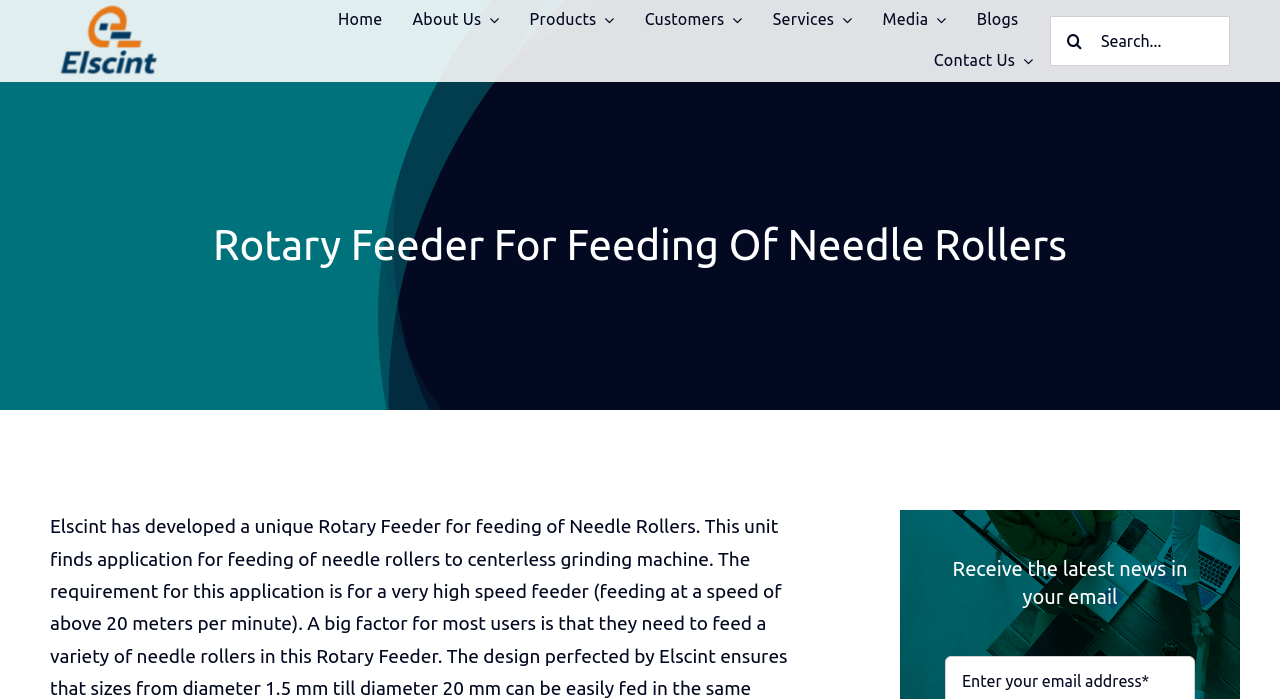What is the company logo on the top left?
Give a single word or phrase answer based on the content of the image.

ElscintLogo1-copy